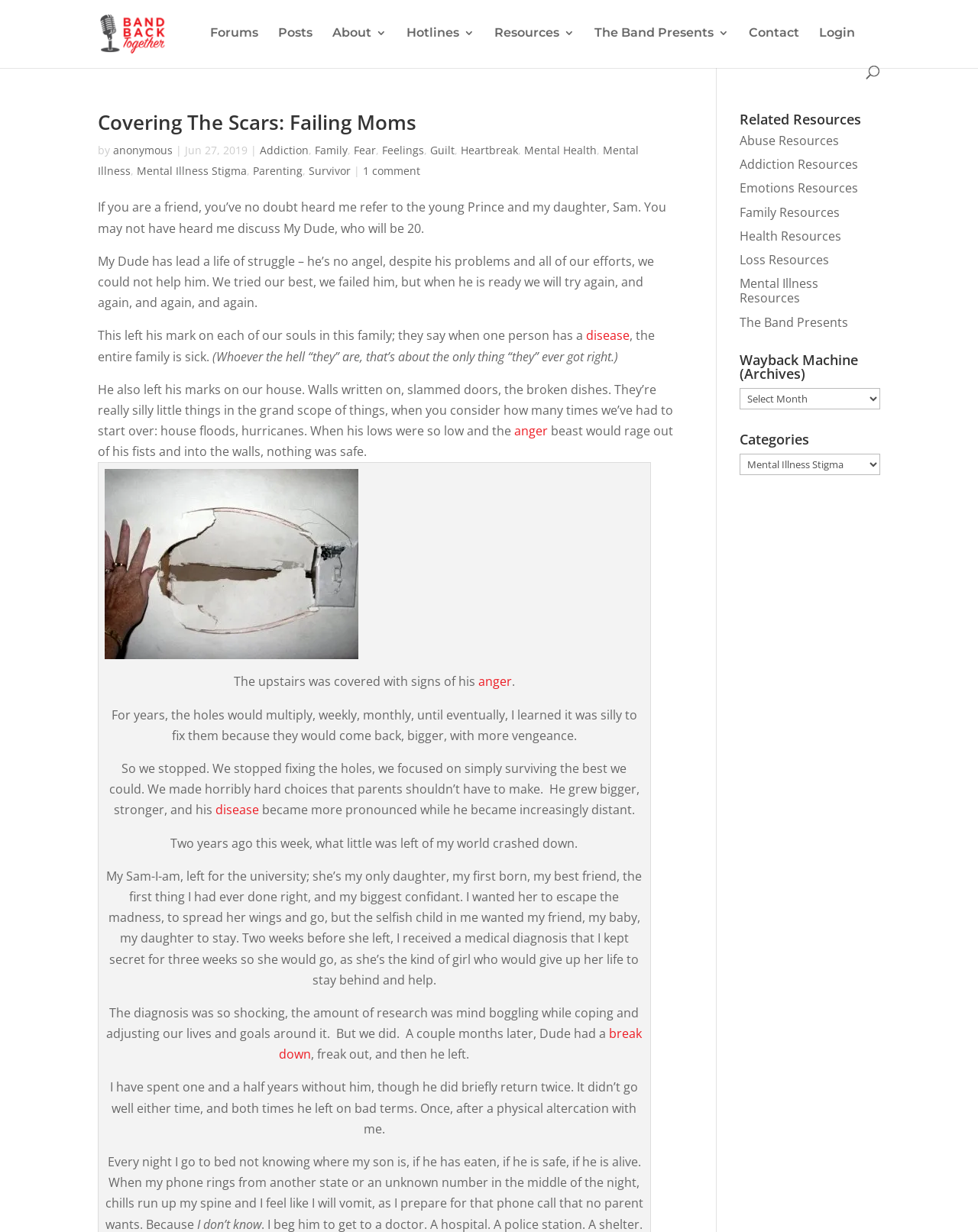Given the element description: "Mental Illness Stigma", predict the bounding box coordinates of the UI element it refers to, using four float numbers between 0 and 1, i.e., [left, top, right, bottom].

[0.14, 0.133, 0.252, 0.145]